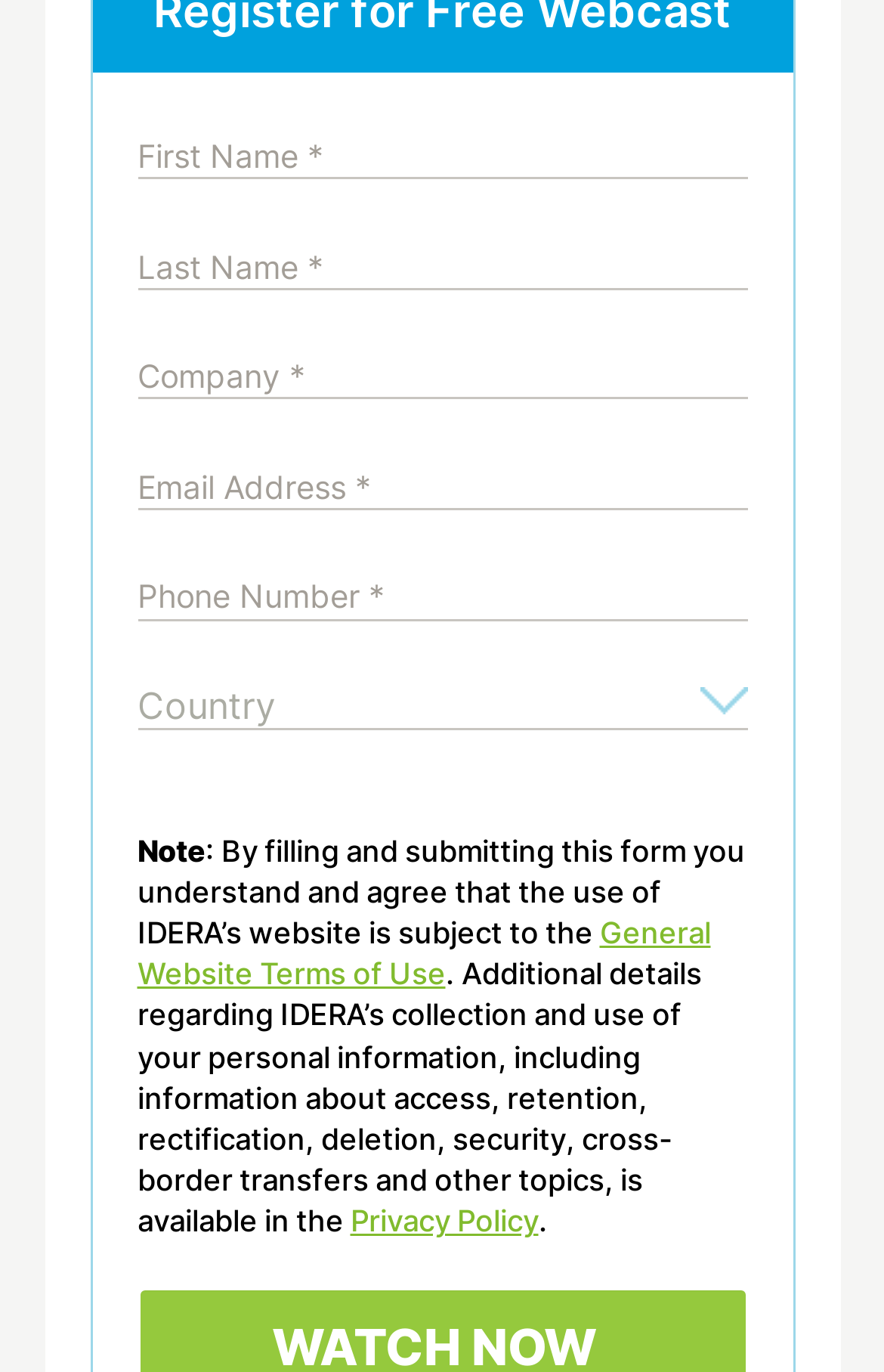Please reply to the following question using a single word or phrase: 
What is the purpose of this form?

To submit personal information